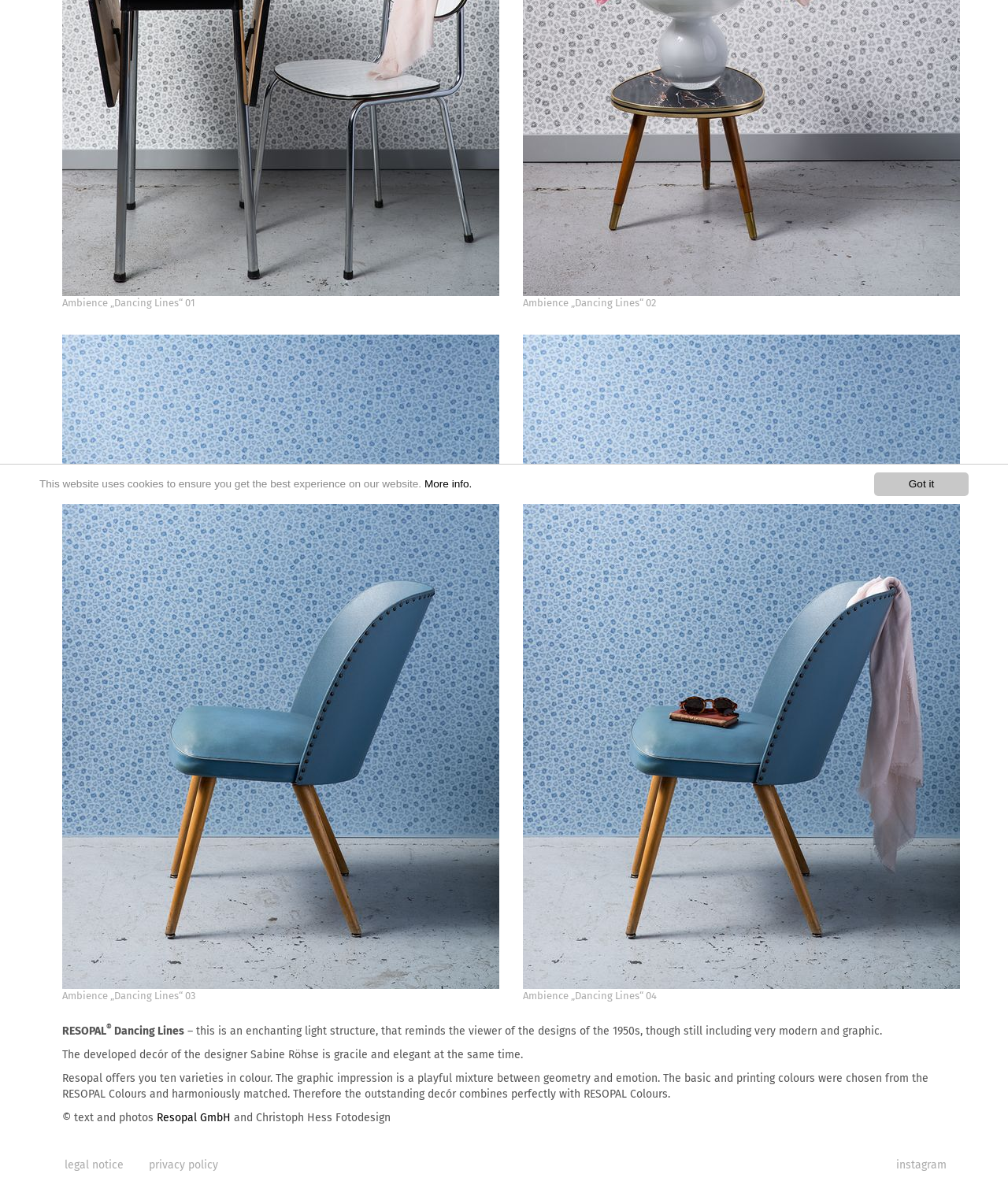Mark the bounding box of the element that matches the following description: "parent_node: Ambience „Dancing Lines“ 04".

[0.519, 0.282, 0.952, 0.835]